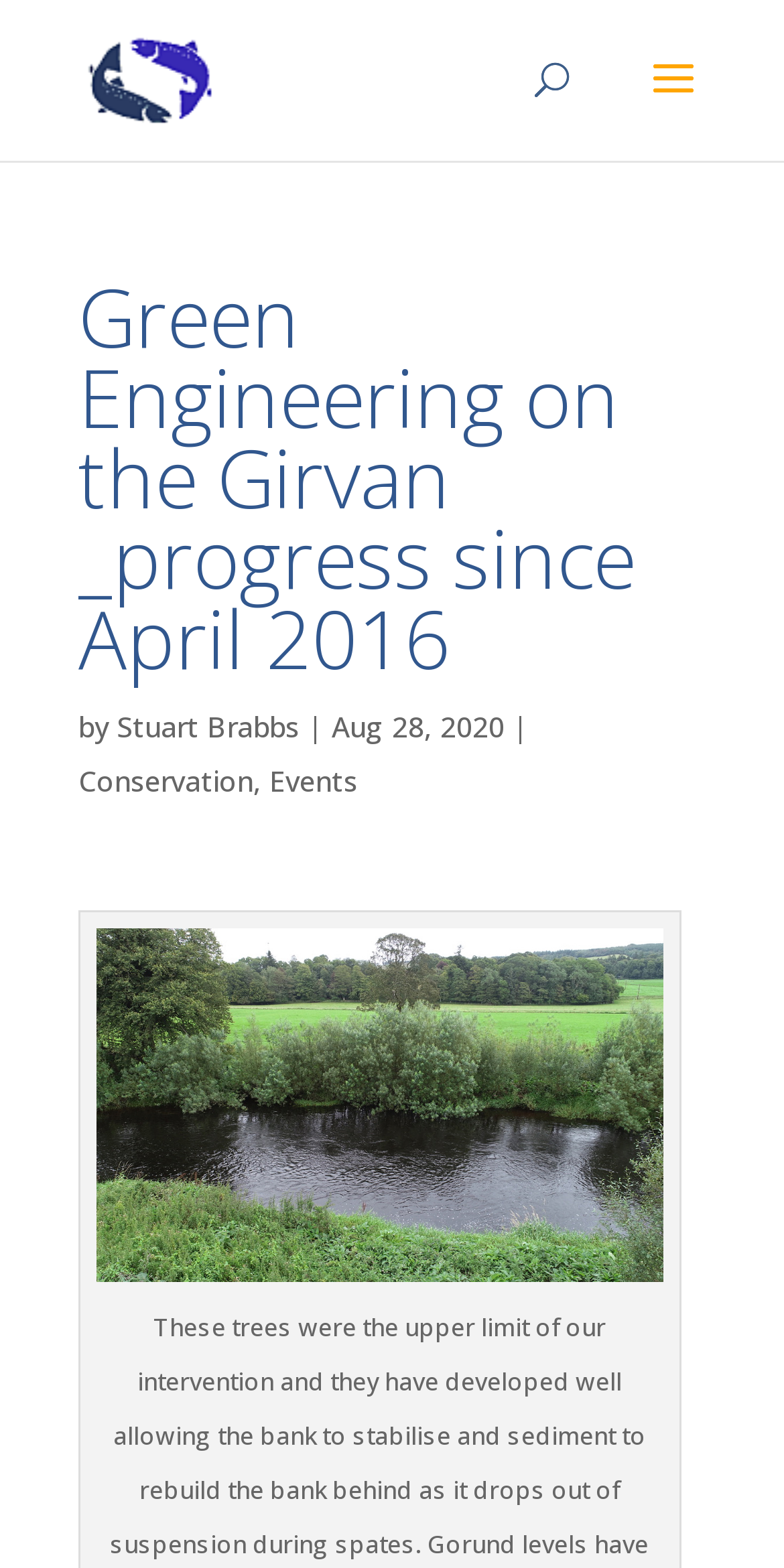Bounding box coordinates are specified in the format (top-left x, top-left y, bottom-right x, bottom-right y). All values are floating point numbers bounded between 0 and 1. Please provide the bounding box coordinate of the region this sentence describes: Stuart Brabbs

[0.149, 0.451, 0.382, 0.475]